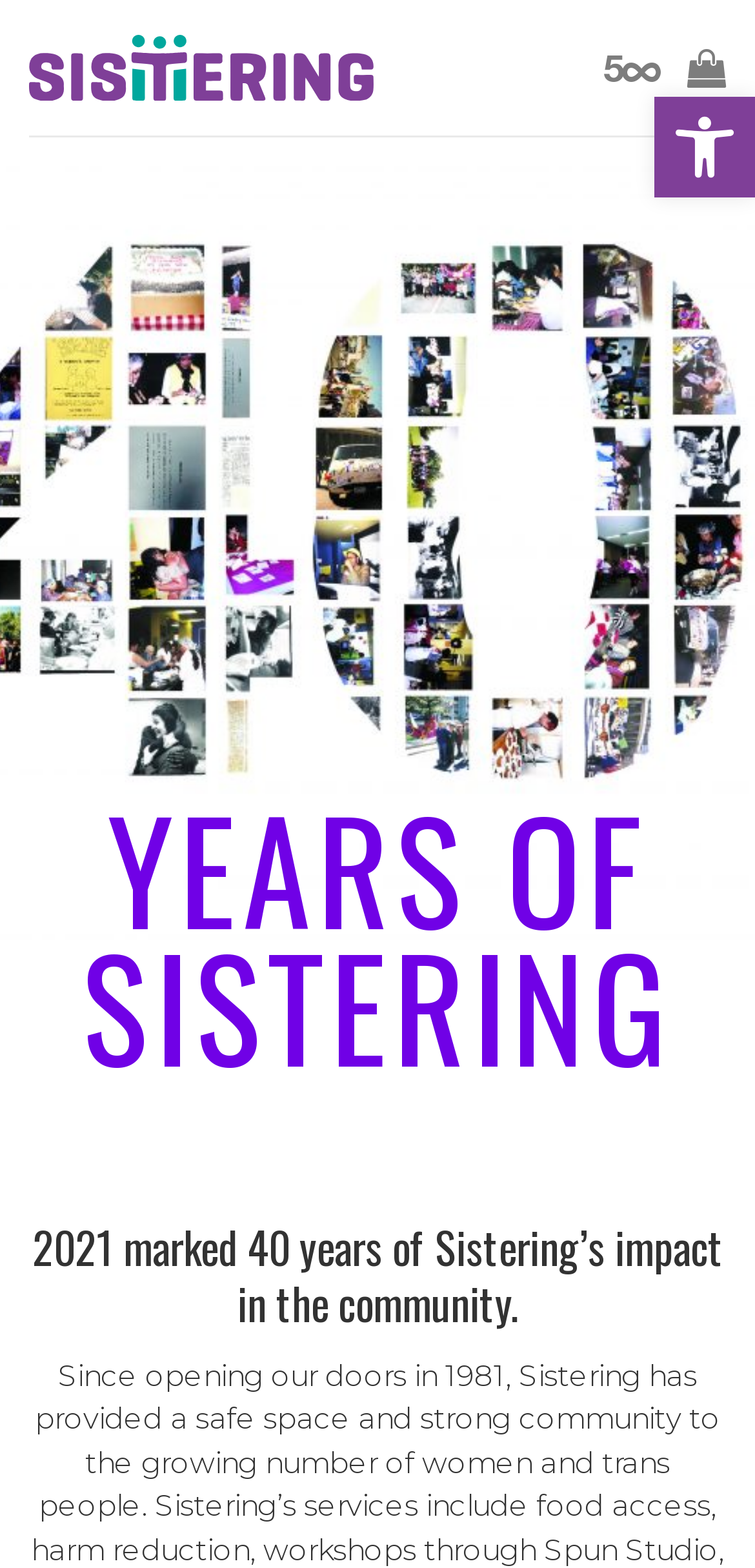Give a concise answer of one word or phrase to the question: 
What is the purpose of the button at the top right?

Open toolbar Accessibility Tools